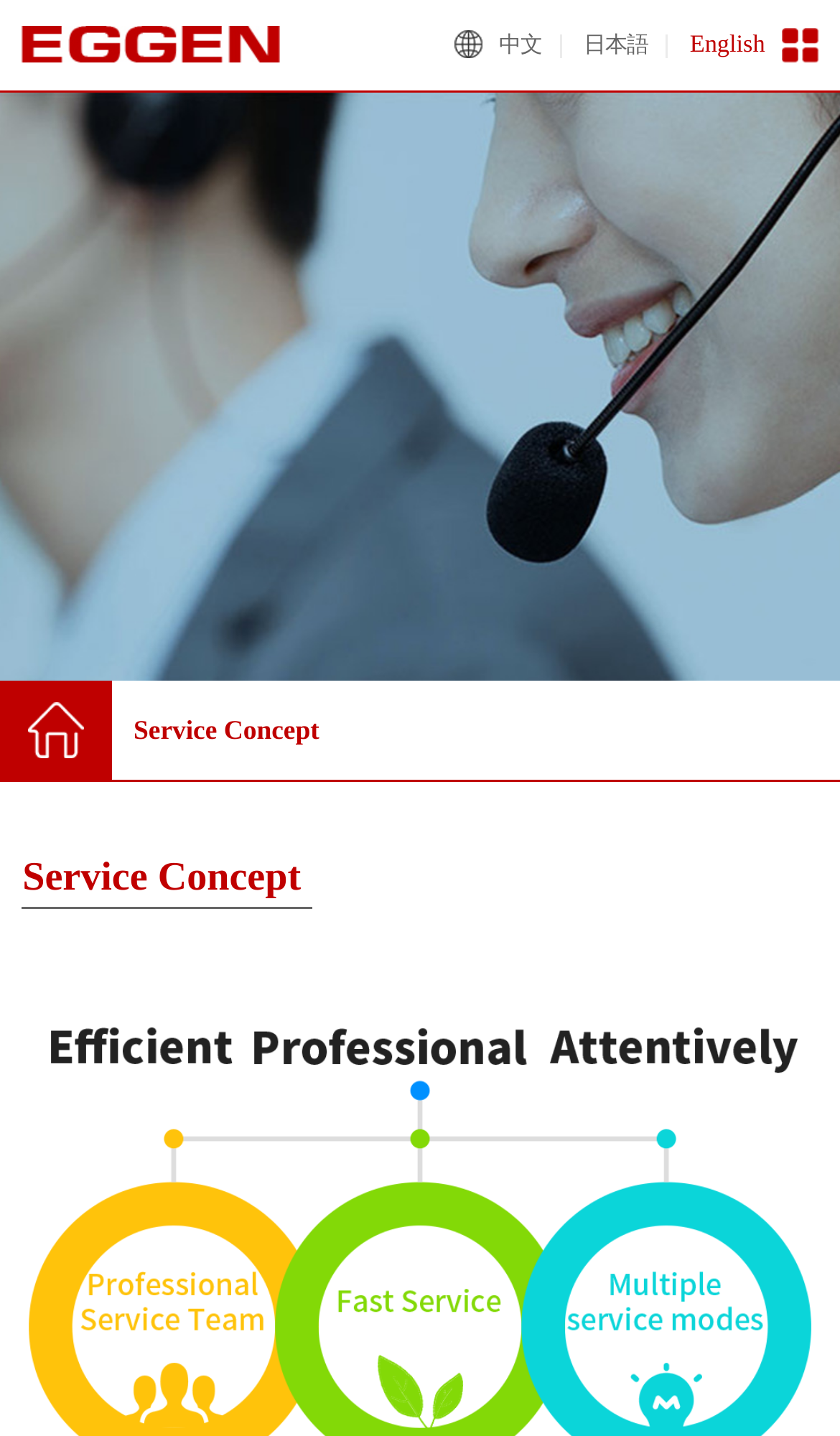Give a one-word or phrase response to the following question: Is there an image on the webpage?

Yes